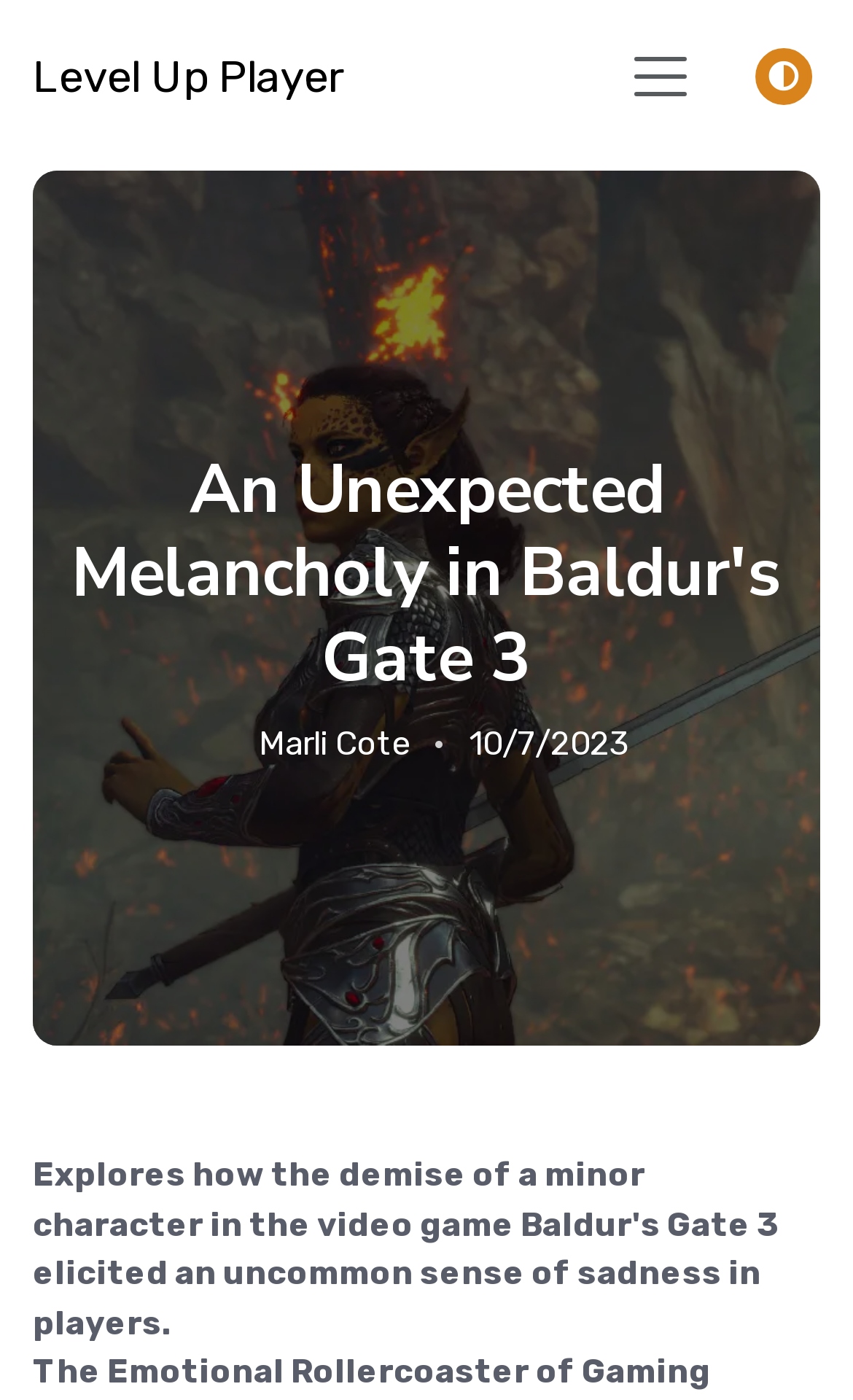Extract the bounding box coordinates for the HTML element that matches this description: "Level Up Player". The coordinates should be four float numbers between 0 and 1, i.e., [left, top, right, bottom].

[0.038, 0.0, 0.405, 0.109]